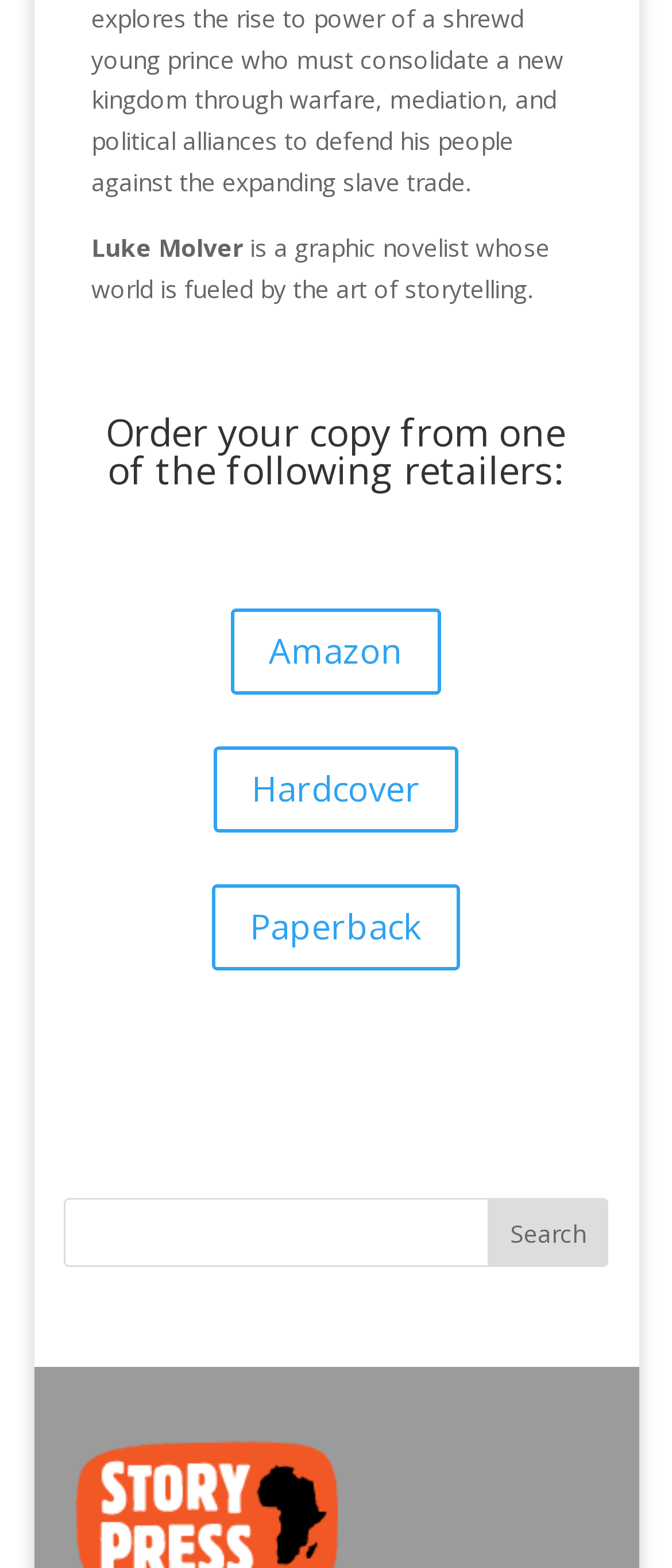What is the format of the book available on the retailers?
Craft a detailed and extensive response to the question.

The webpage has link elements with text 'Hardcover' and 'Paperback' which suggests that the book is available in these two formats on the listed retailers.